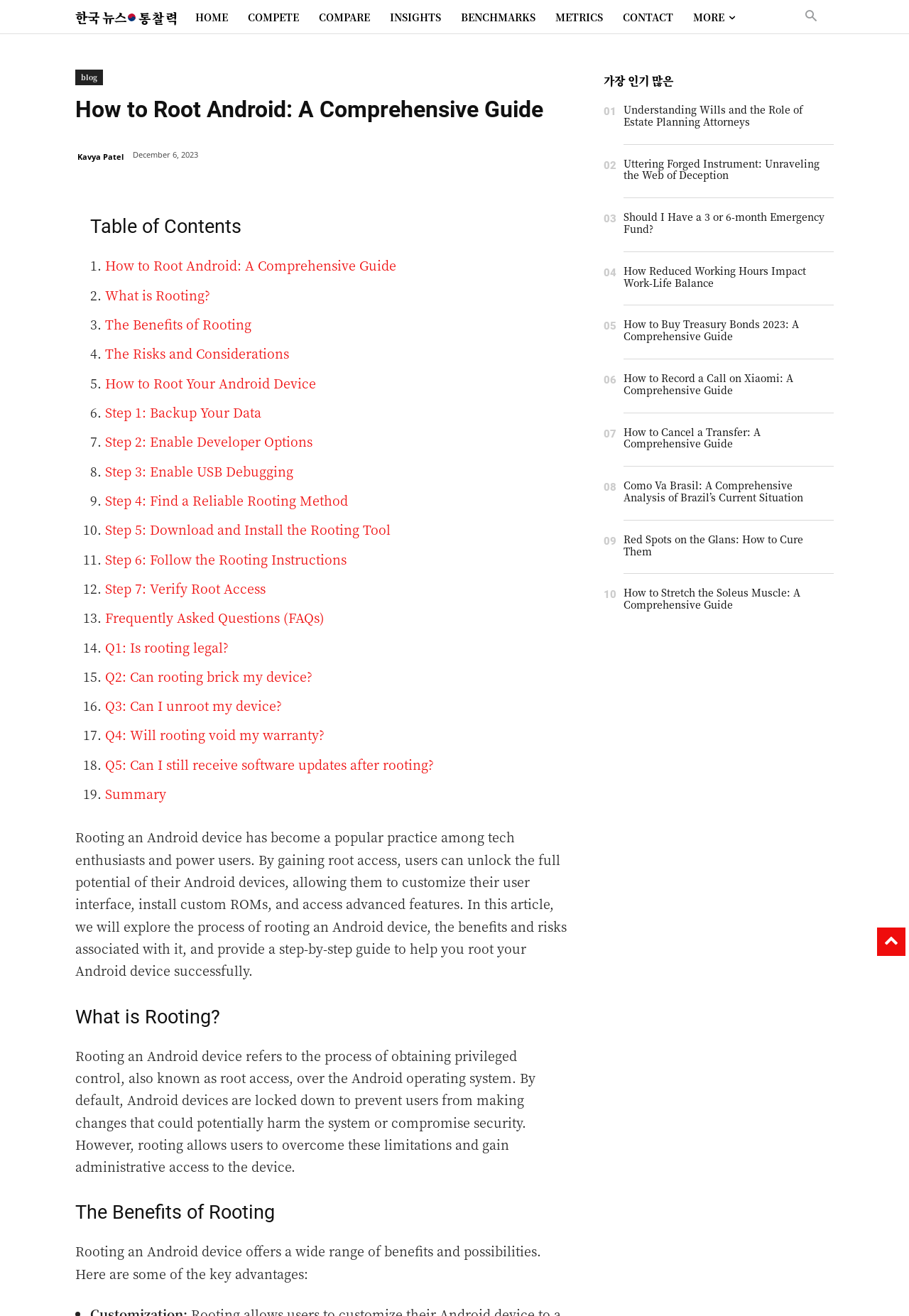Using the given description, provide the bounding box coordinates formatted as (top-left x, top-left y, bottom-right x, bottom-right y), with all values being floating point numbers between 0 and 1. Description: Summary

[0.116, 0.596, 0.183, 0.61]